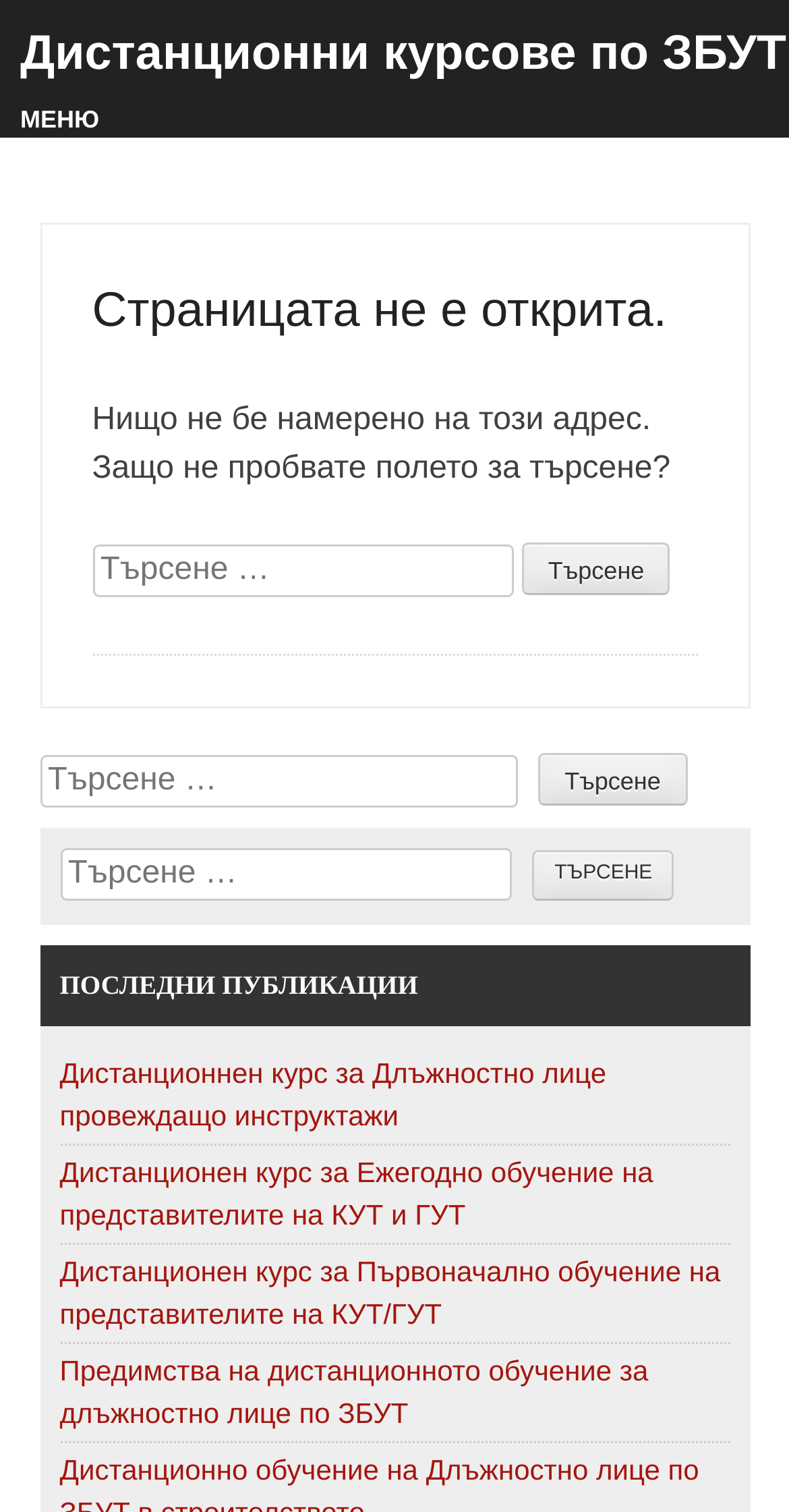Identify the bounding box coordinates for the UI element that matches this description: "parent_node: Търсене name="s" placeholder="Търсене …"".

[0.076, 0.561, 0.648, 0.596]